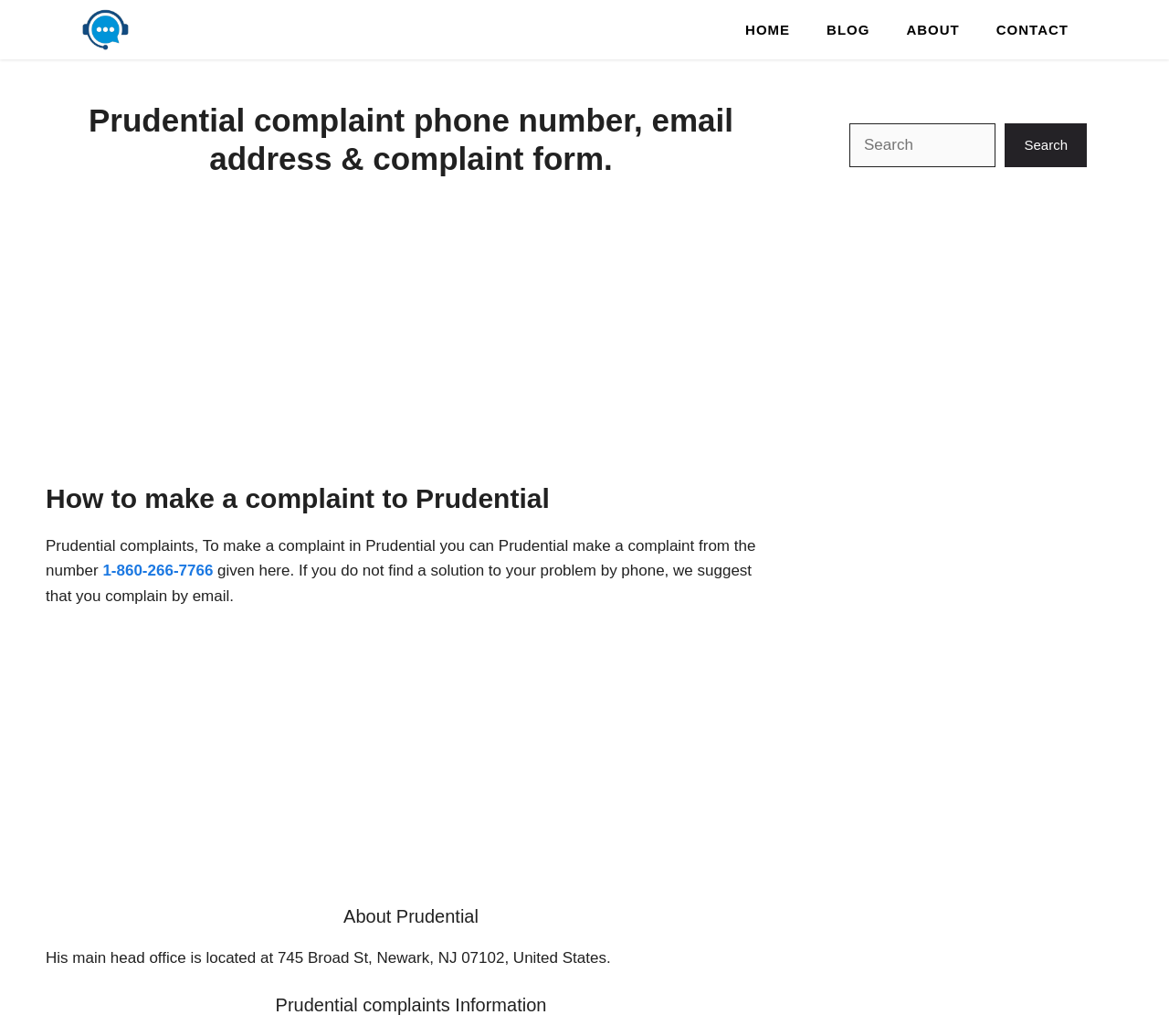Please locate the bounding box coordinates of the element that needs to be clicked to achieve the following instruction: "Click on India Customer Care". The coordinates should be four float numbers between 0 and 1, i.e., [left, top, right, bottom].

[0.07, 0.0, 0.11, 0.057]